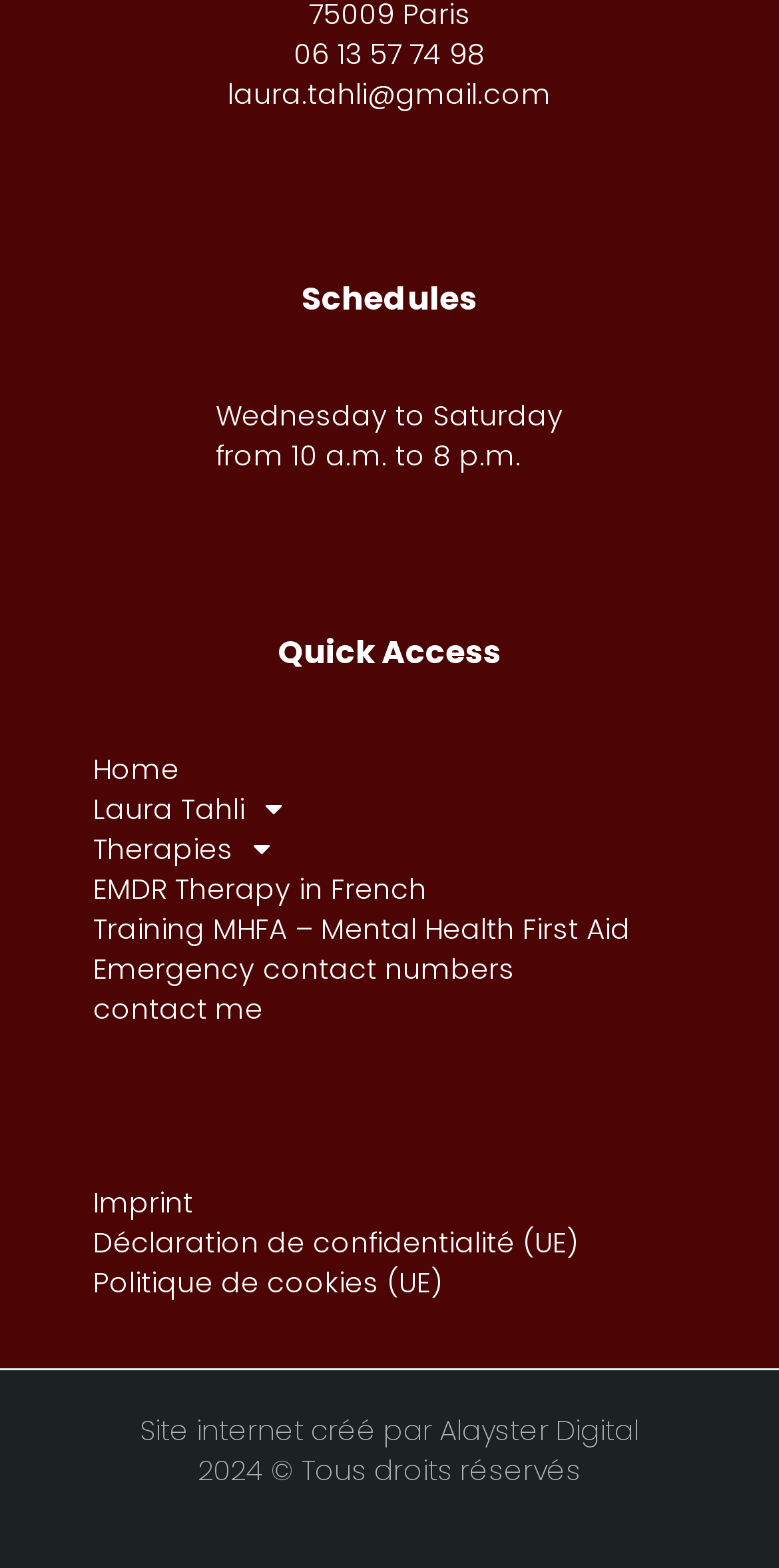Refer to the image and offer a detailed explanation in response to the question: What is the language of the EMDR therapy?

The language of the EMDR therapy is mentioned in the link 'EMDR Therapy in French', which indicates that the therapy is offered in French.